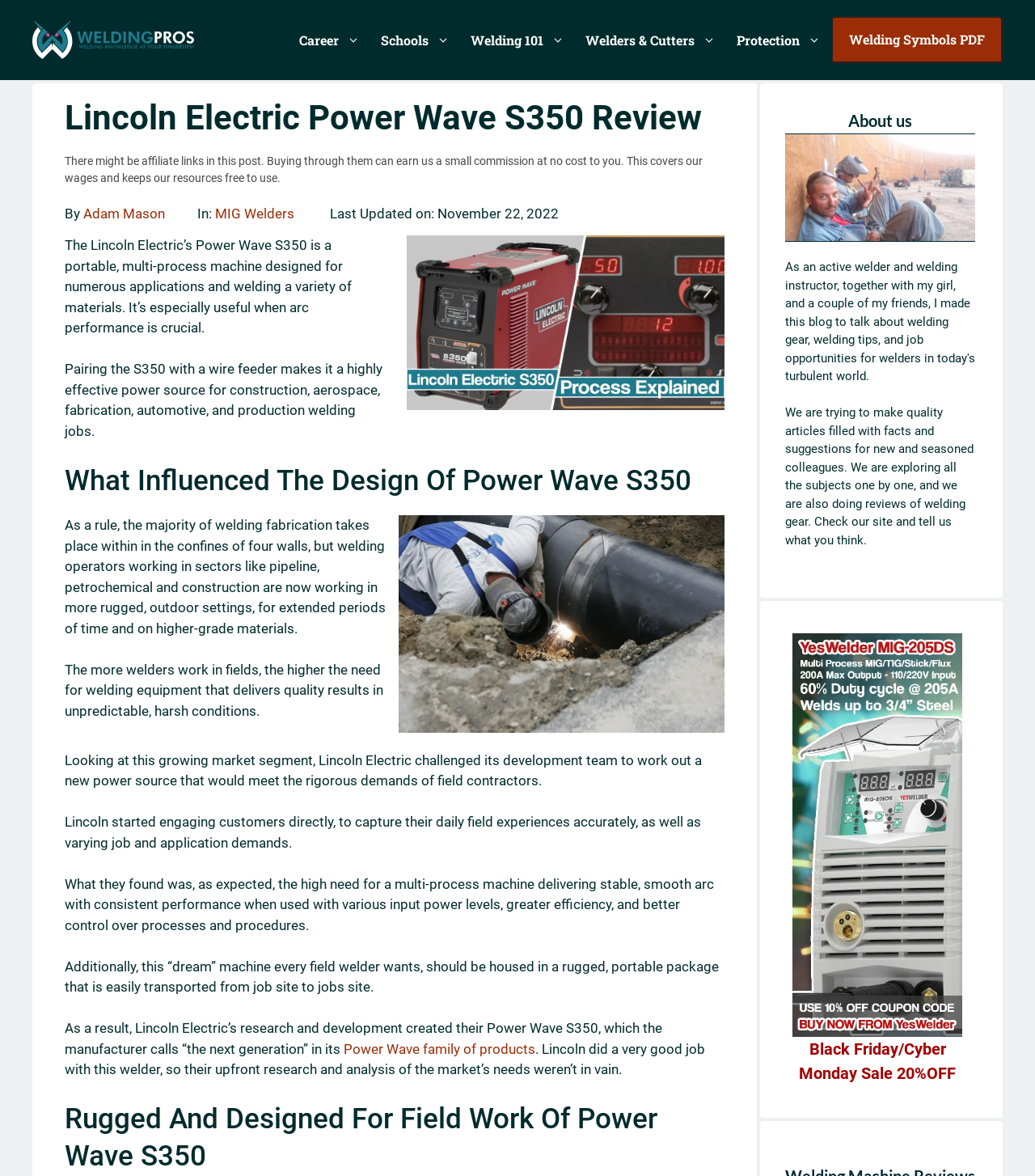Given the description of the UI element: "MIG Welders", predict the bounding box coordinates in the form of [left, top, right, bottom], with each value being a float between 0 and 1.

[0.208, 0.175, 0.285, 0.189]